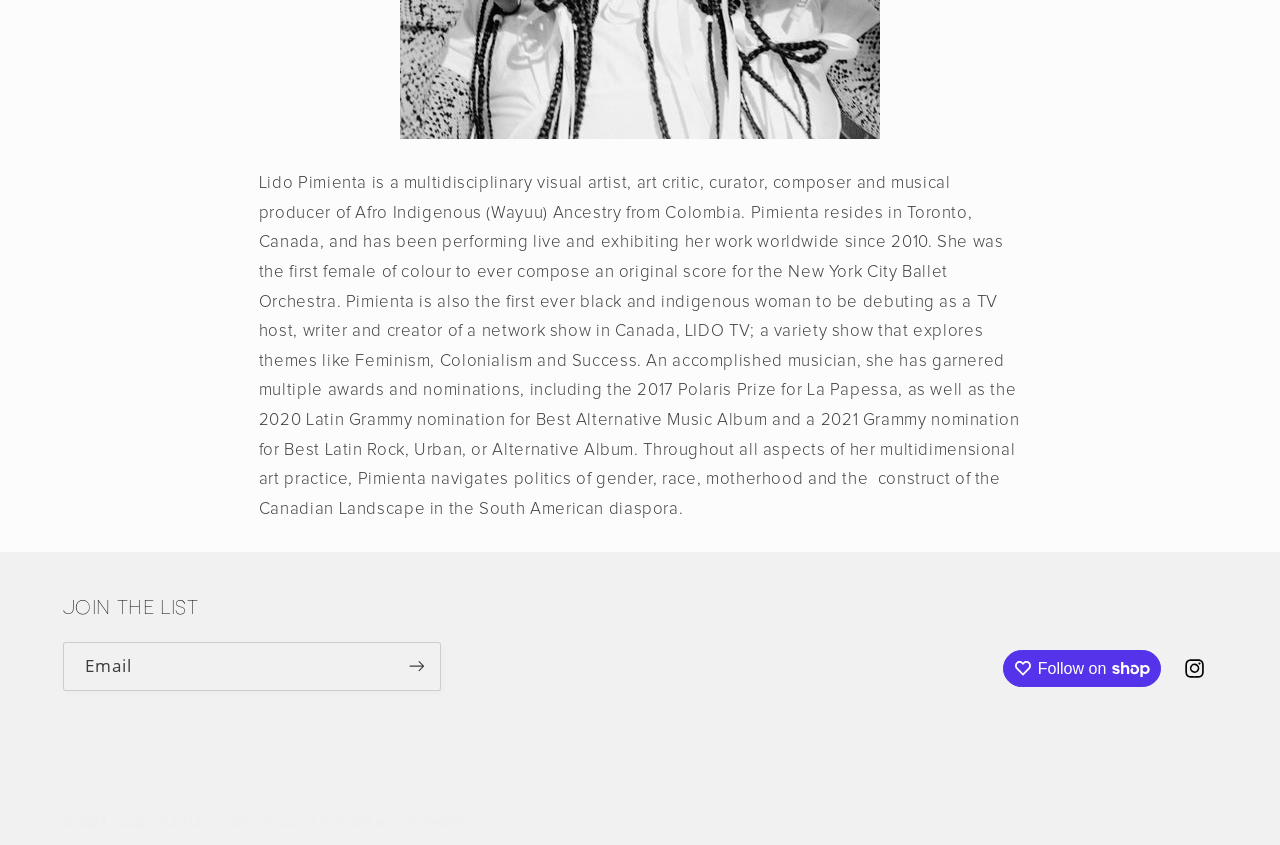Provide the bounding box coordinates of the HTML element this sentence describes: "CGG | Cultural Goods Gallery".

[0.09, 0.966, 0.261, 0.982]